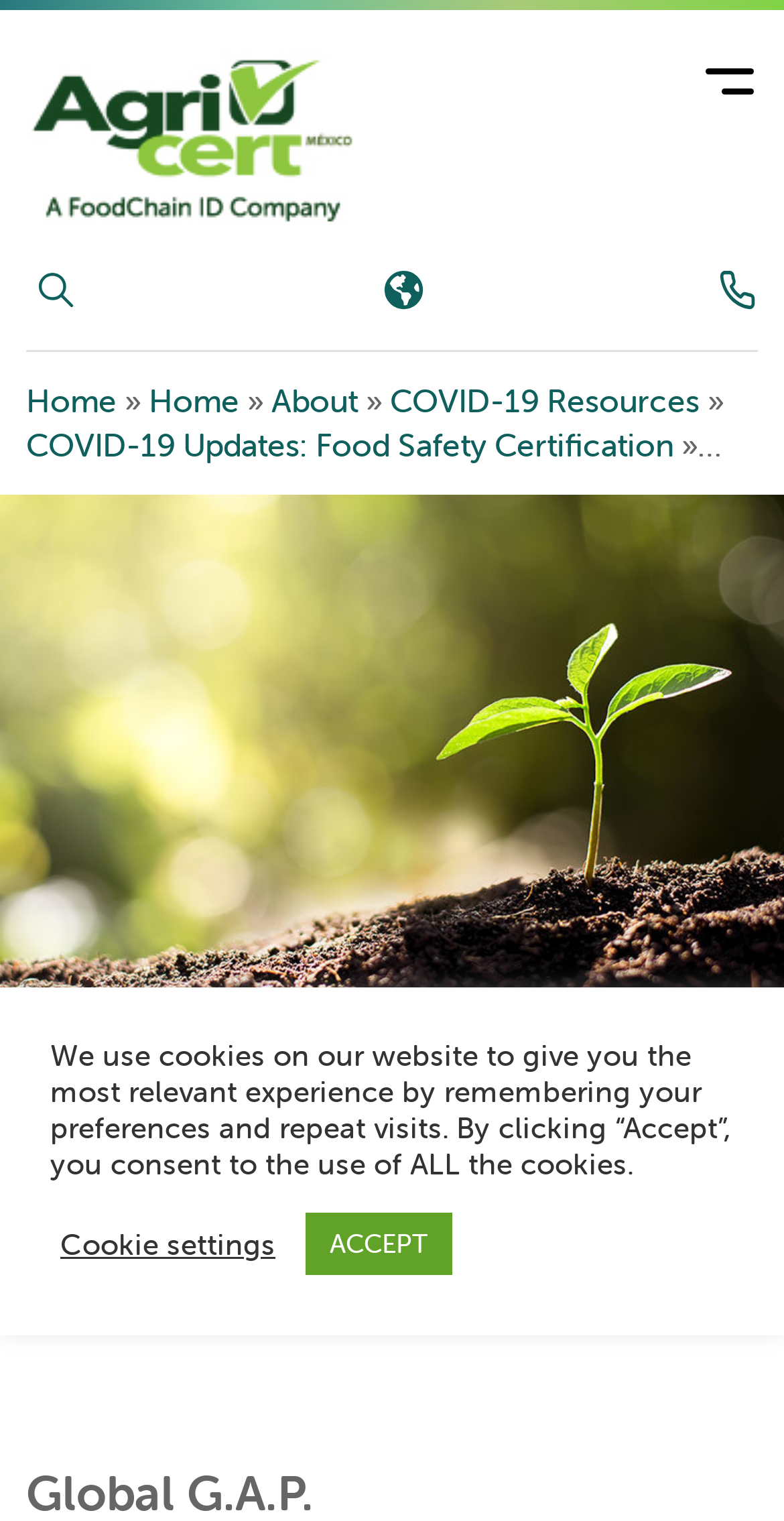Locate the bounding box of the UI element with the following description: "COVID-19 Updates: Food Safety Certification".

[0.033, 0.279, 0.859, 0.306]